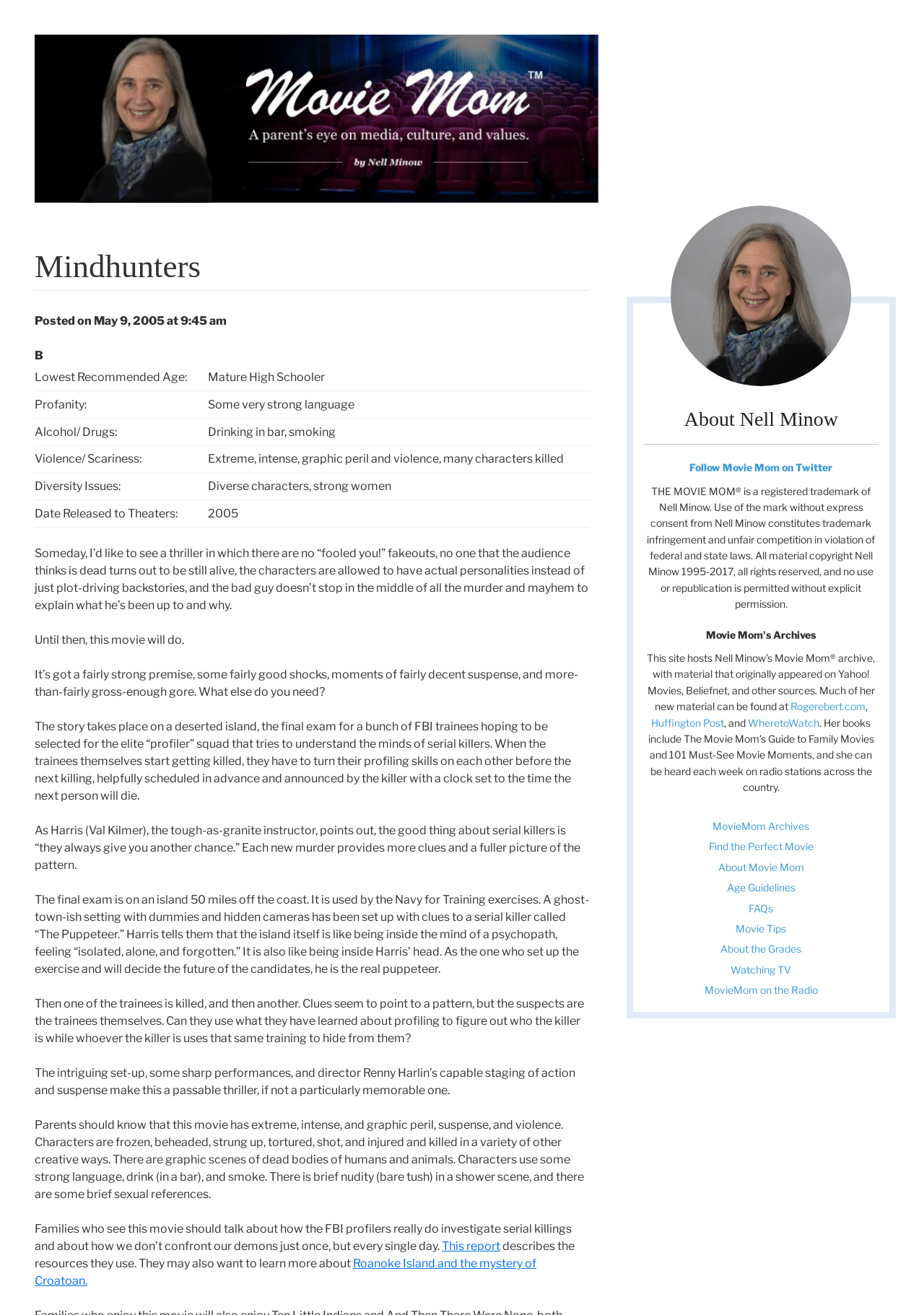What is the purpose of the final exam in the movie?
Look at the image and provide a short answer using one word or a phrase.

To select FBI trainees for the elite profiler squad